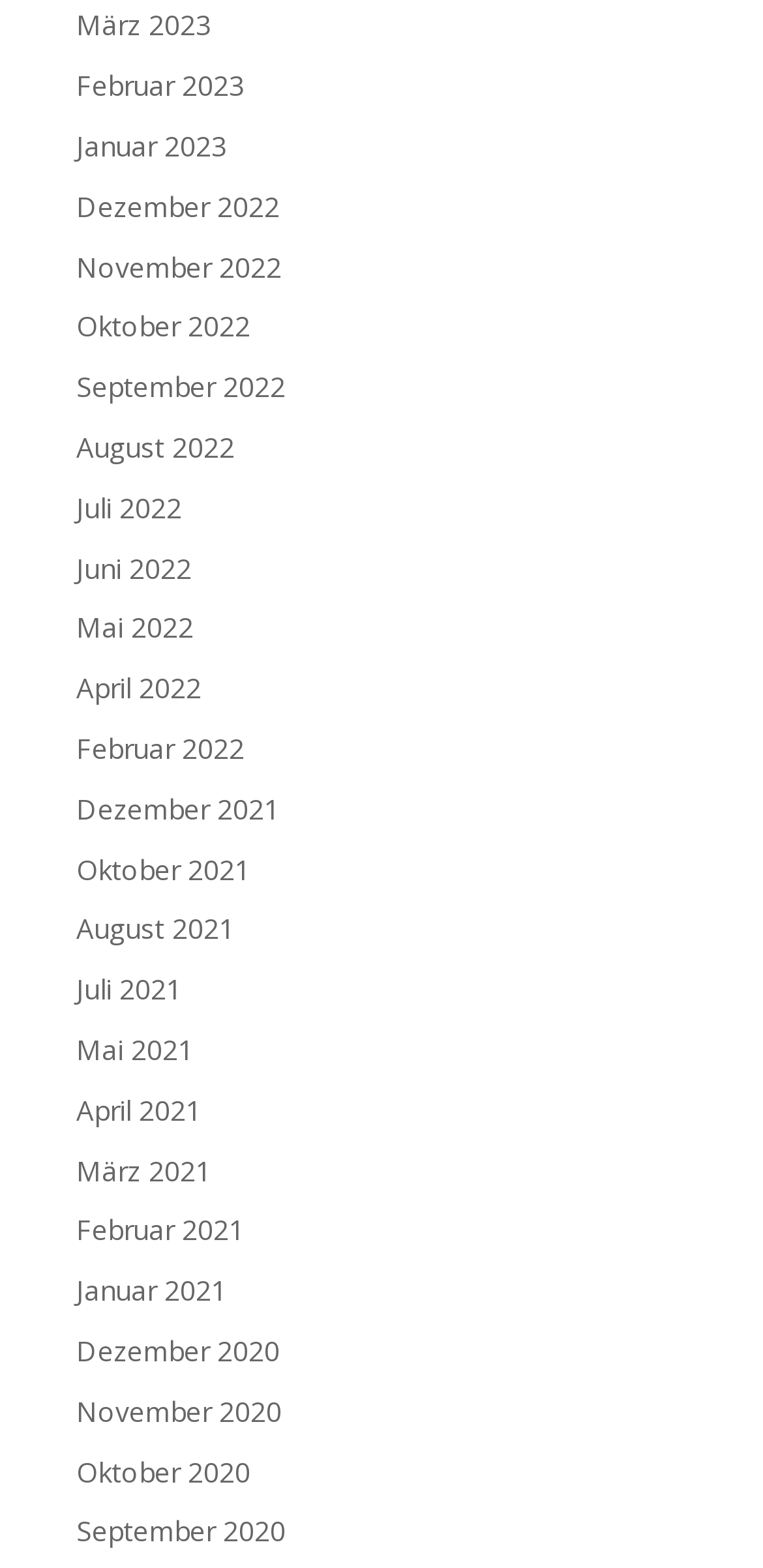Identify the bounding box coordinates of the area you need to click to perform the following instruction: "View global offices".

None